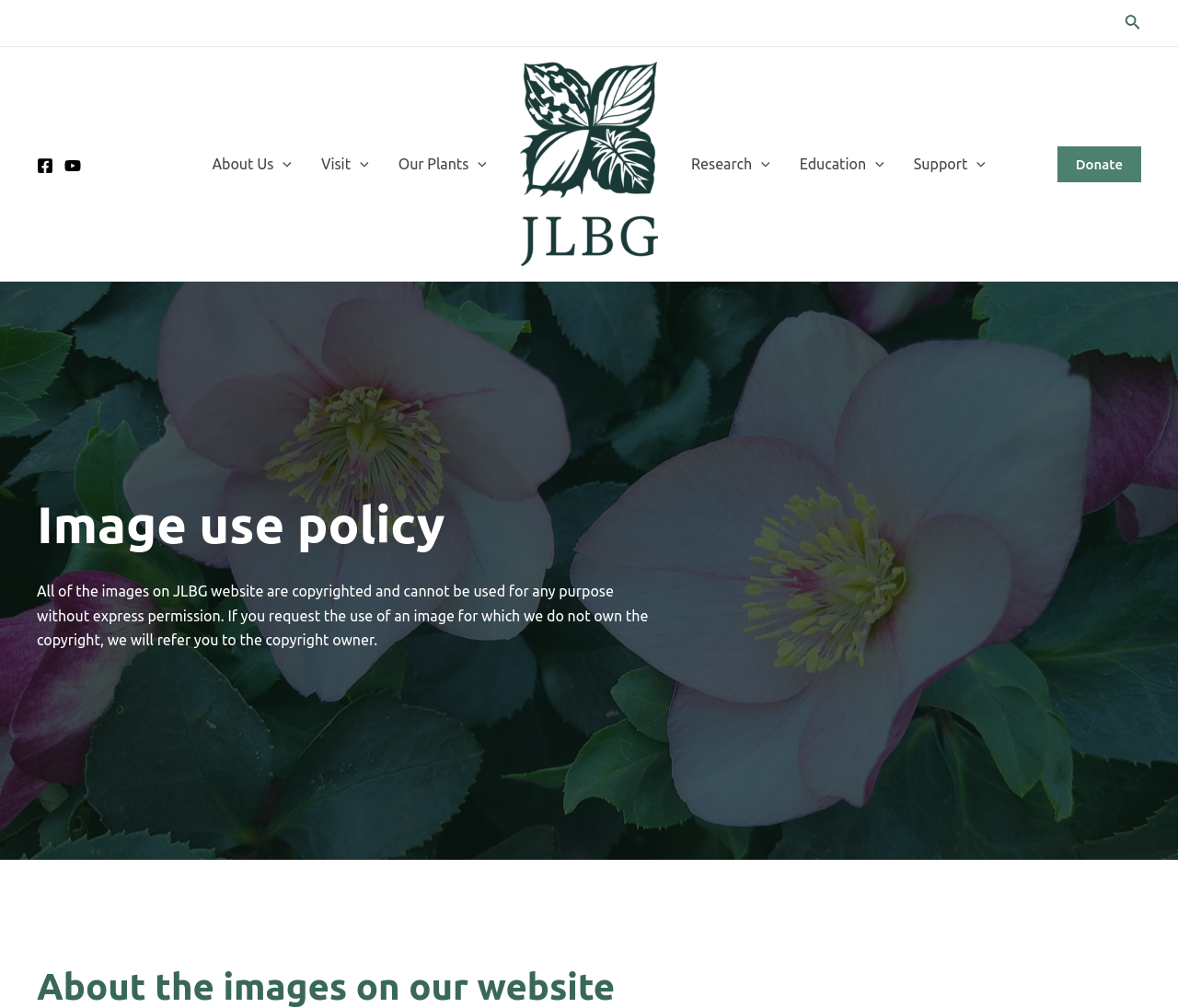Specify the bounding box coordinates of the region I need to click to perform the following instruction: "Go to Juniper Level Botanic Garden homepage". The coordinates must be four float numbers in the range of 0 to 1, i.e., [left, top, right, bottom].

[0.441, 0.153, 0.559, 0.169]